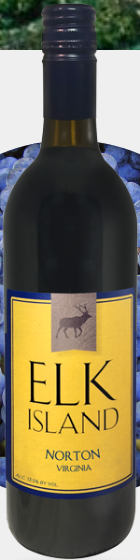Generate an elaborate caption for the given image.

The image features a bottle of red wine, prominently displaying its label which reads "ELK ISLAND" at the top, with "NORTON" and "VIRGINIA" beneath it. The label is notable for its yellow background, which contrasts with the dark purple of the wine inside the bottle. A small emblem of an elk is positioned above the name, adding a rustic touch to the design. The bottle is surrounded by a backdrop featuring blue grapes, emphasizing its vineyard origin in Virginia. This wine is made from the Norton grape, celebrated for its deep flavors, making it a distinct choice for wine enthusiasts.